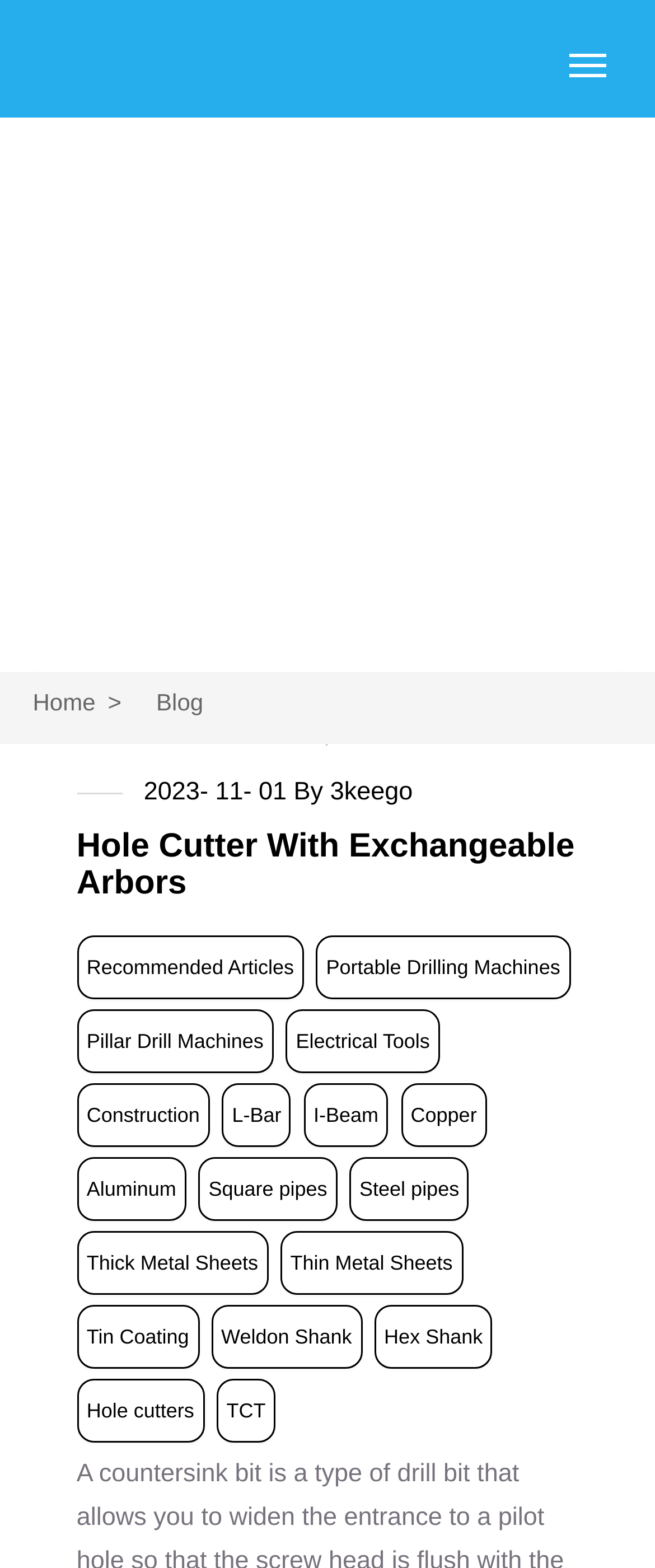What is the logo on the top left corner? Based on the screenshot, please respond with a single word or phrase.

SHAJENG-logo